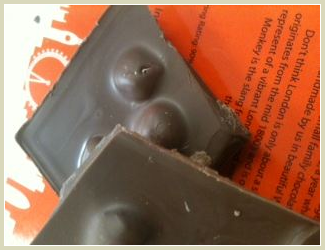What is the composition of the chocolate bar?
Refer to the image and give a detailed answer to the question.

The image shows a close-up of the 'Adam and Eve' bar, which is composed of rich milk chocolate, and the broken-off piece reveals its creamy texture, making it look inviting.